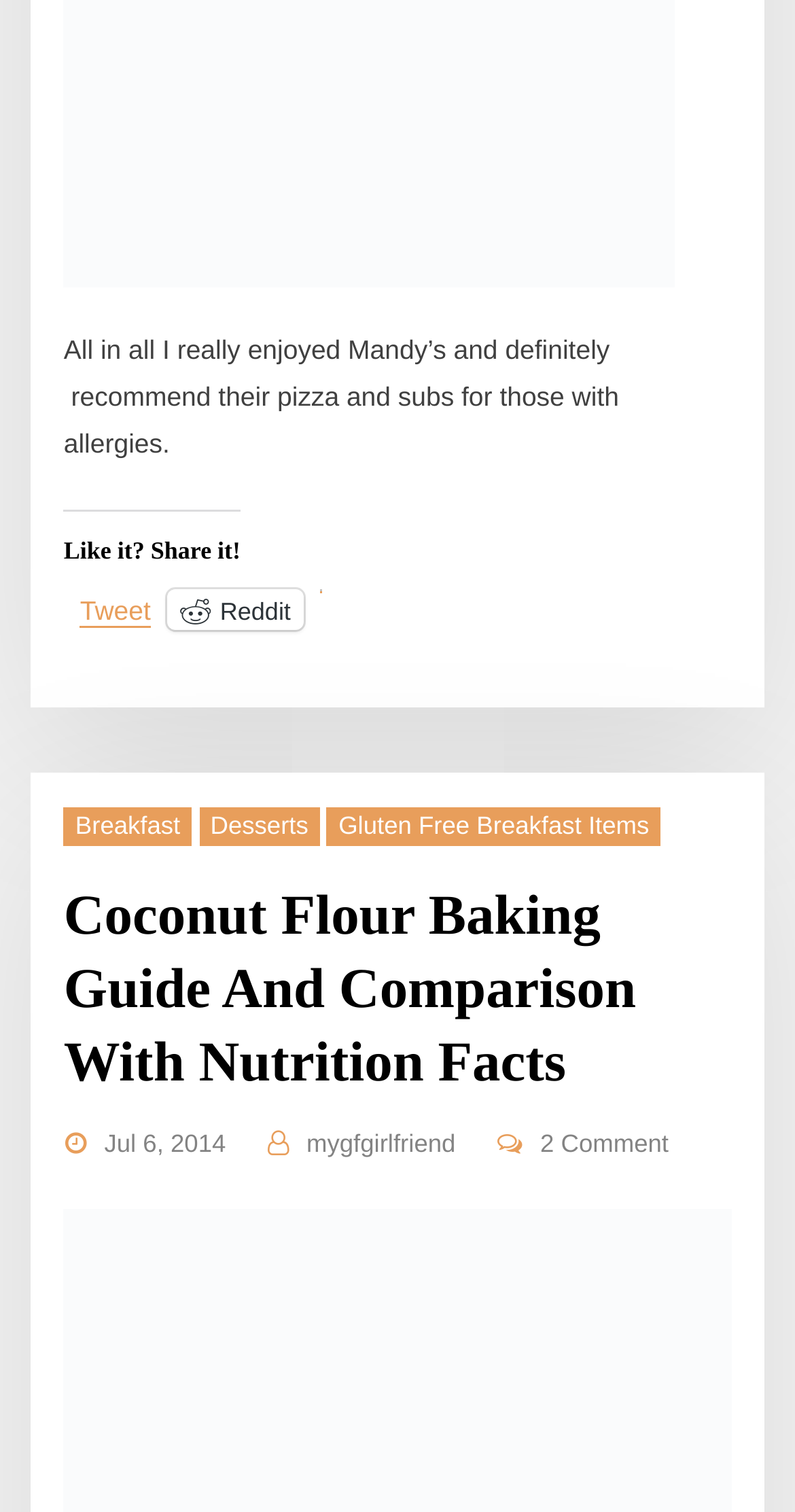What is the date of the article?
Deliver a detailed and extensive answer to the question.

The date of the article can be inferred from the link 'Jul 6, 2014', which suggests that the article was published on this date.